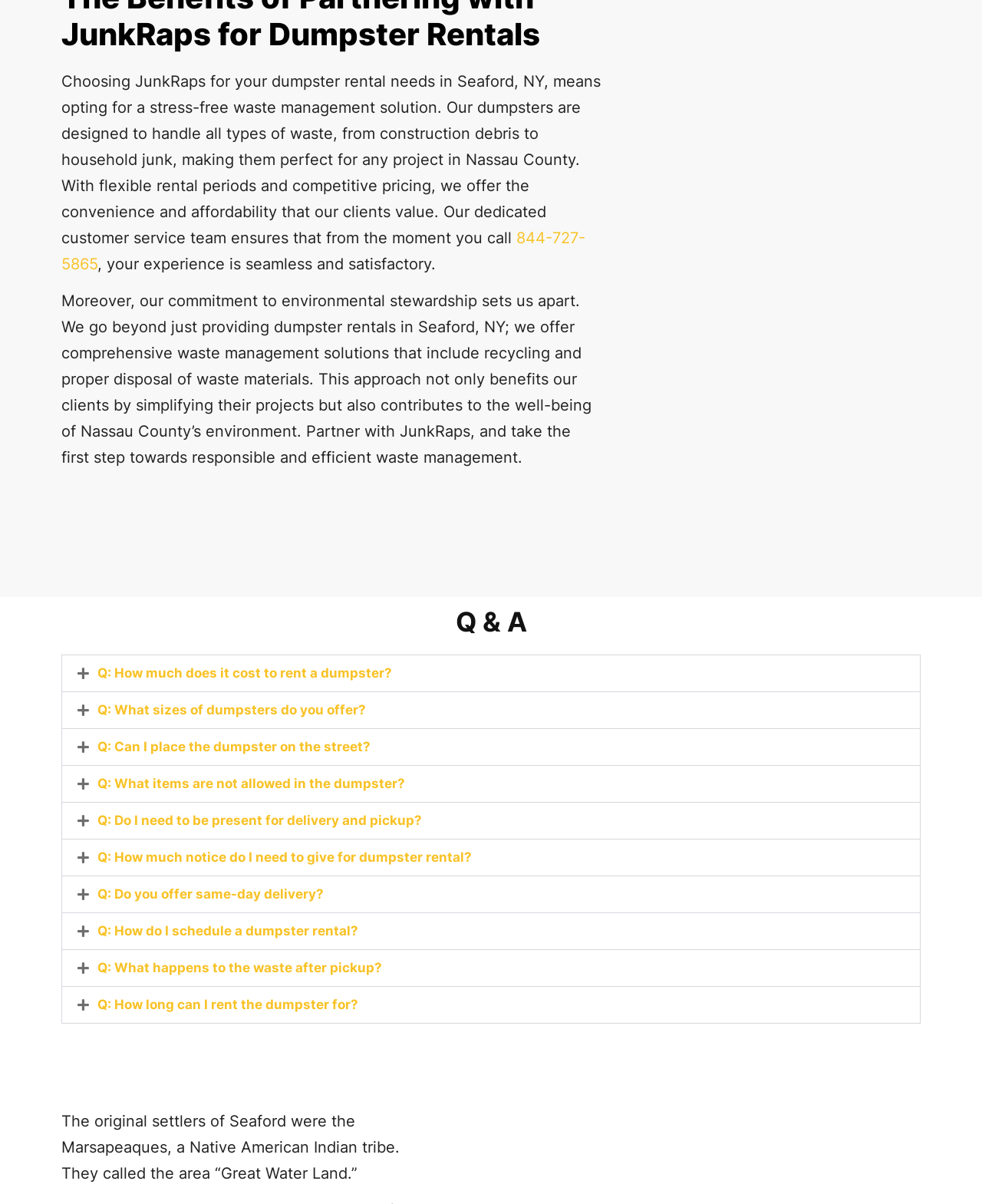Please determine the bounding box coordinates of the element's region to click for the following instruction: "Go to the home page".

None